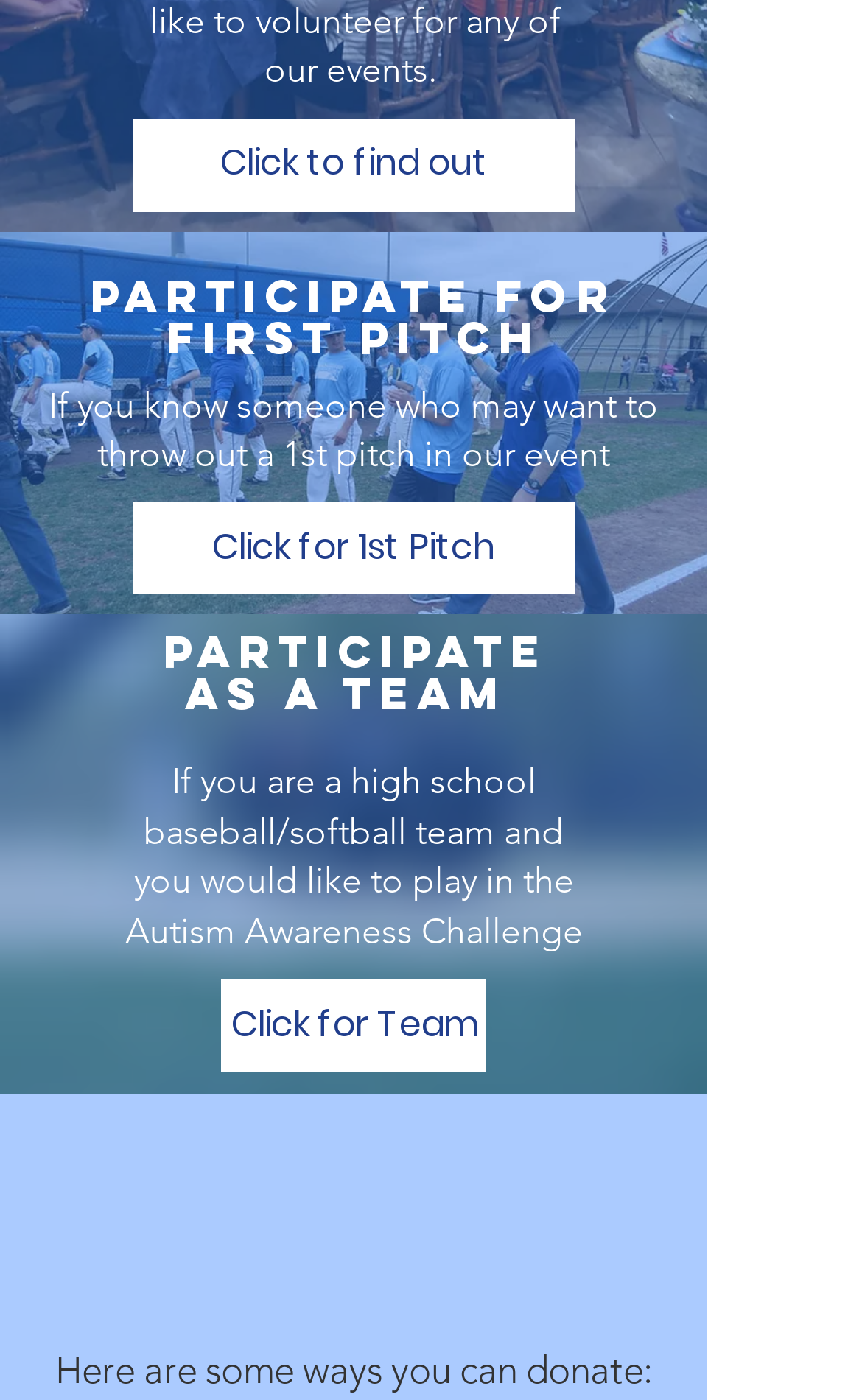How can someone throw out a 1st pitch?
Please provide a single word or phrase in response based on the screenshot.

Click for 1st Pitch